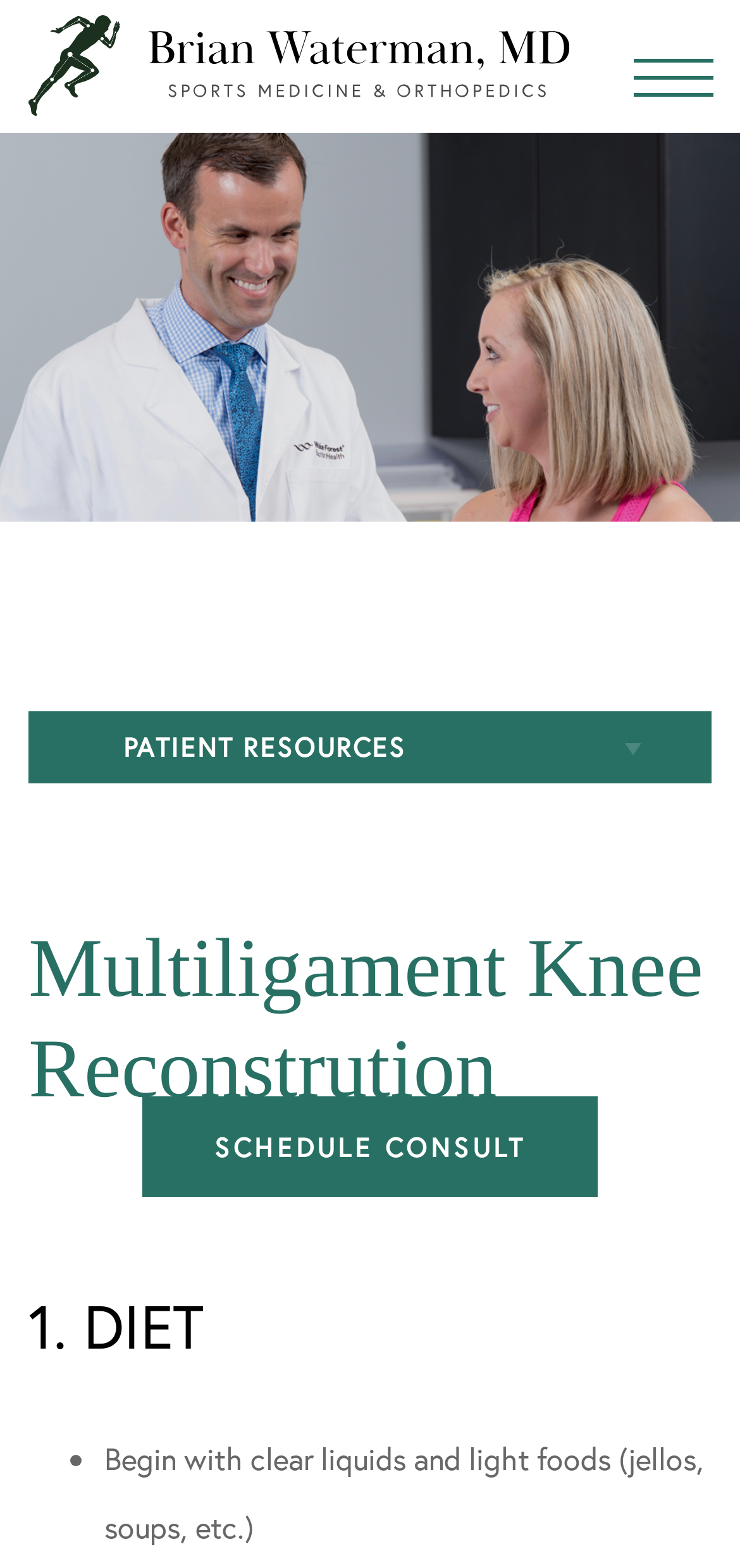Bounding box coordinates are to be given in the format (top-left x, top-left y, bottom-right x, bottom-right y). All values must be floating point numbers between 0 and 1. Provide the bounding box coordinate for the UI element described as: Patient Educational Resources

[0.038, 0.623, 0.962, 0.676]